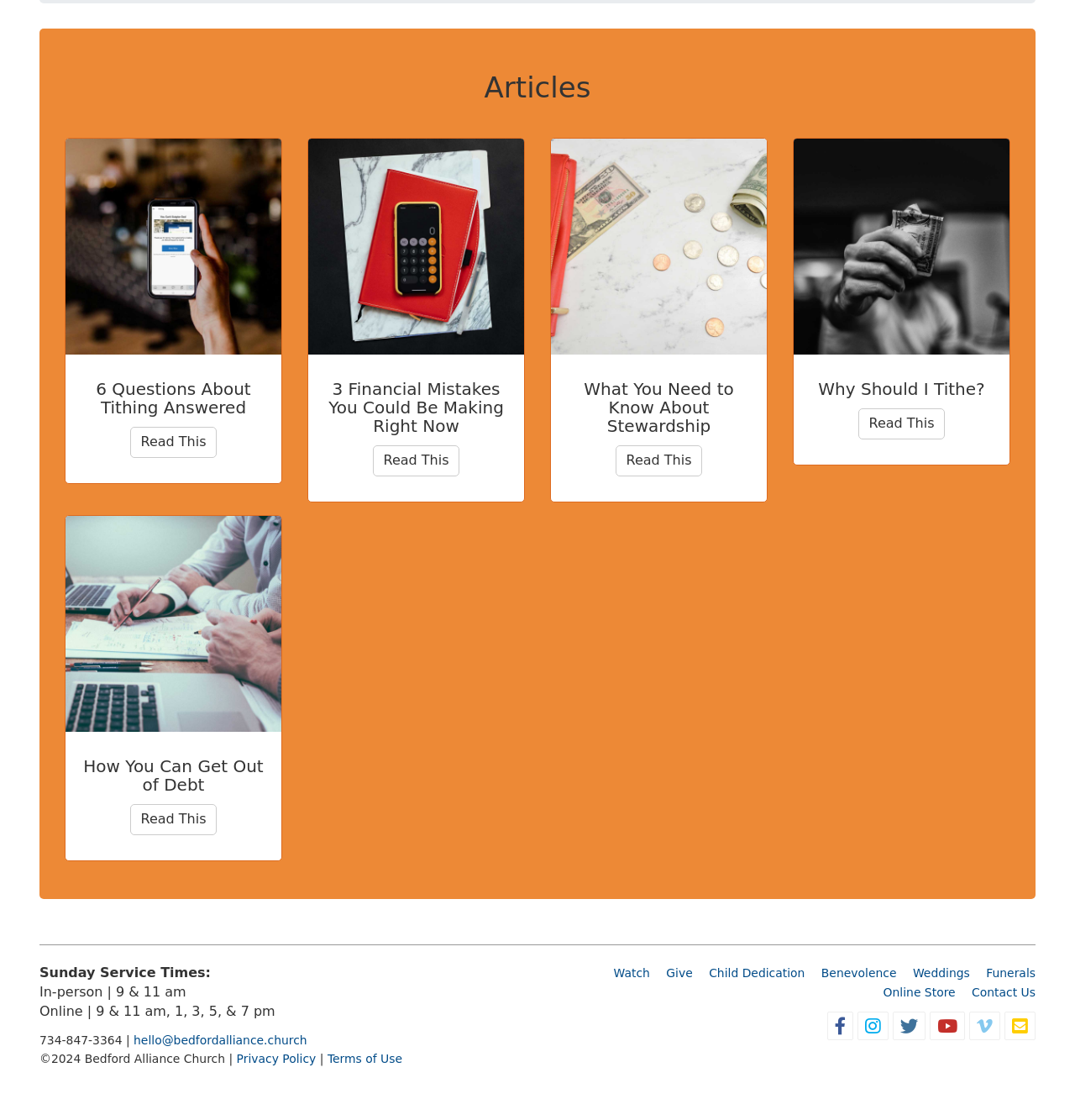Give a one-word or one-phrase response to the question:
What is the phone number listed in the footer?

734-847-3364